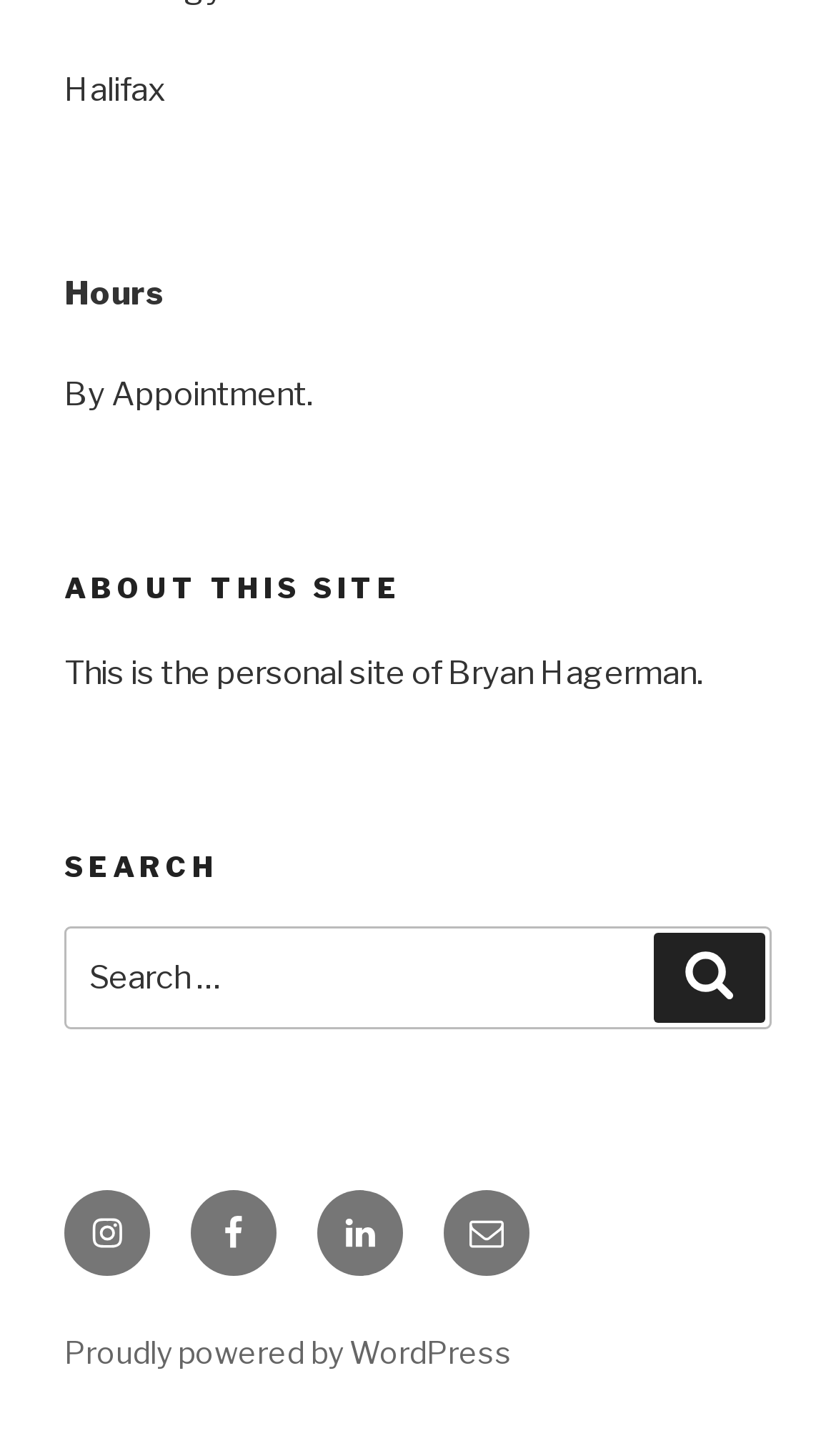What social media platforms are linked in the footer?
Based on the image, answer the question with as much detail as possible.

The footer section contains a 'Footer Social Links Menu' with links to Instagram, Facebook, Linkedin, and Mail, indicating that the site's owner is present on these social media platforms.